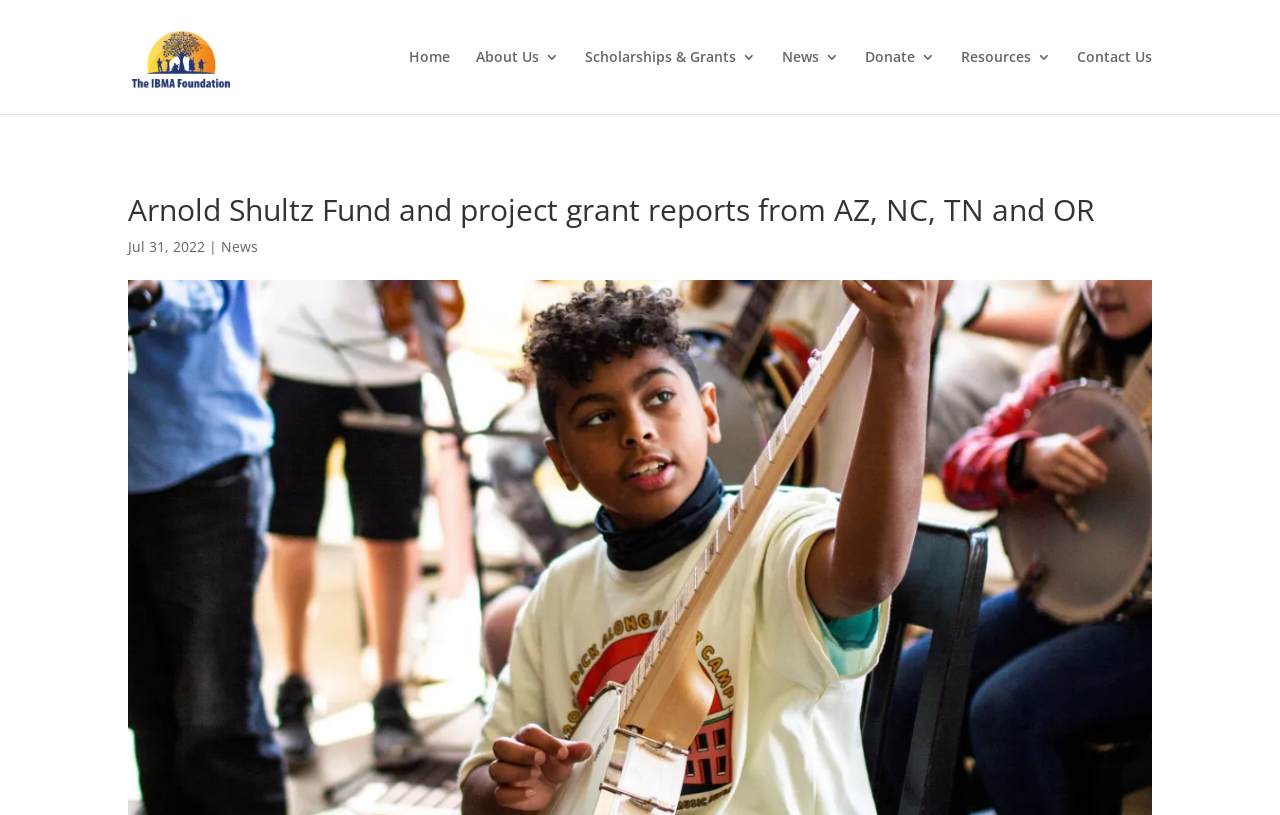Find the bounding box coordinates of the element you need to click on to perform this action: 'contact us'. The coordinates should be represented by four float values between 0 and 1, in the format [left, top, right, bottom].

[0.841, 0.061, 0.9, 0.14]